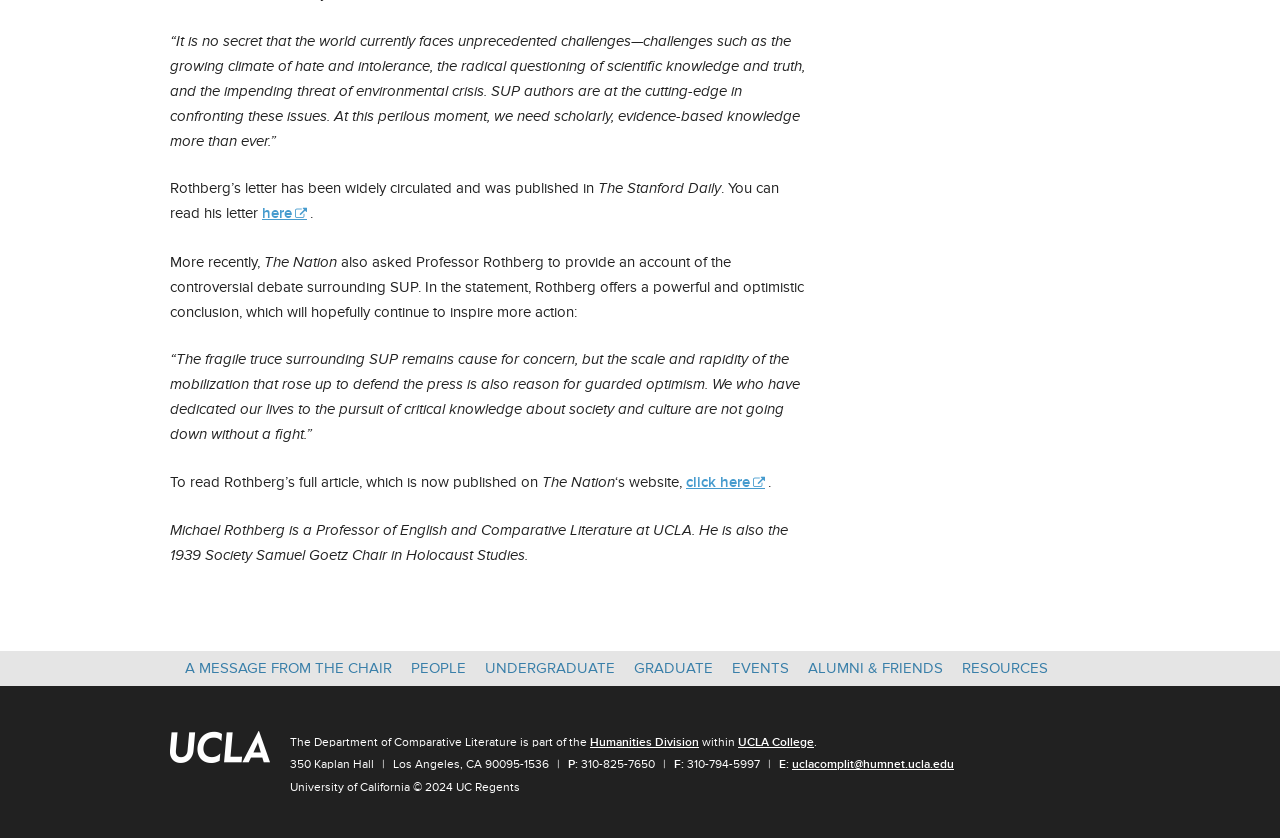Determine the bounding box coordinates of the region I should click to achieve the following instruction: "Visit the people page". Ensure the bounding box coordinates are four float numbers between 0 and 1, i.e., [left, top, right, bottom].

[0.321, 0.787, 0.364, 0.806]